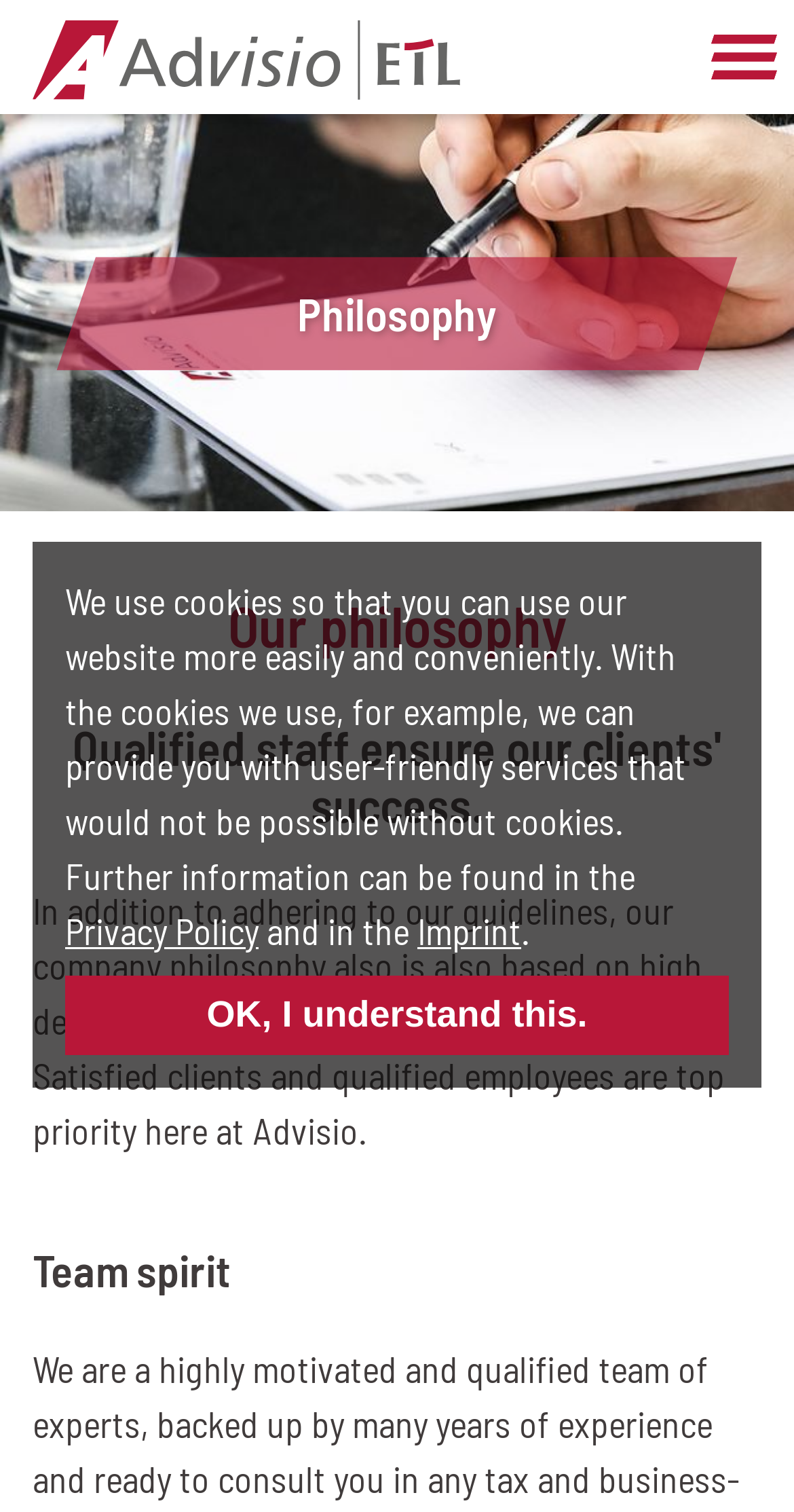Give a detailed account of the webpage's layout and content.

The webpage appears to be the philosophy page of a company called Advisio. At the top left corner, there is a logo of Advisio, which is an image. To the right of the logo, there is a navigation menu icon. Below the logo, there is a heading that reads "Our philosophy". 

Underneath the heading, there is a large image that spans the entire width of the page, with a caption "Advisio – unsere Erfahrung für Ihren Erfolg". 

Below the image, there are three headings that describe the company's philosophy. The first heading states "Our philosophy", the second heading reads "Qualified staff ensure our clients' success.", and the third heading says "Team spirit". 

Between the second and third headings, there is a block of text that explains the company's philosophy in more detail, emphasizing the importance of client satisfaction and qualified employees. 

At the bottom of the page, there is a cookie notification alert that informs users about the use of cookies on the website. The alert provides links to the Privacy Policy and Imprint pages. There is also an "OK, I understand this" button to dismiss the alert.